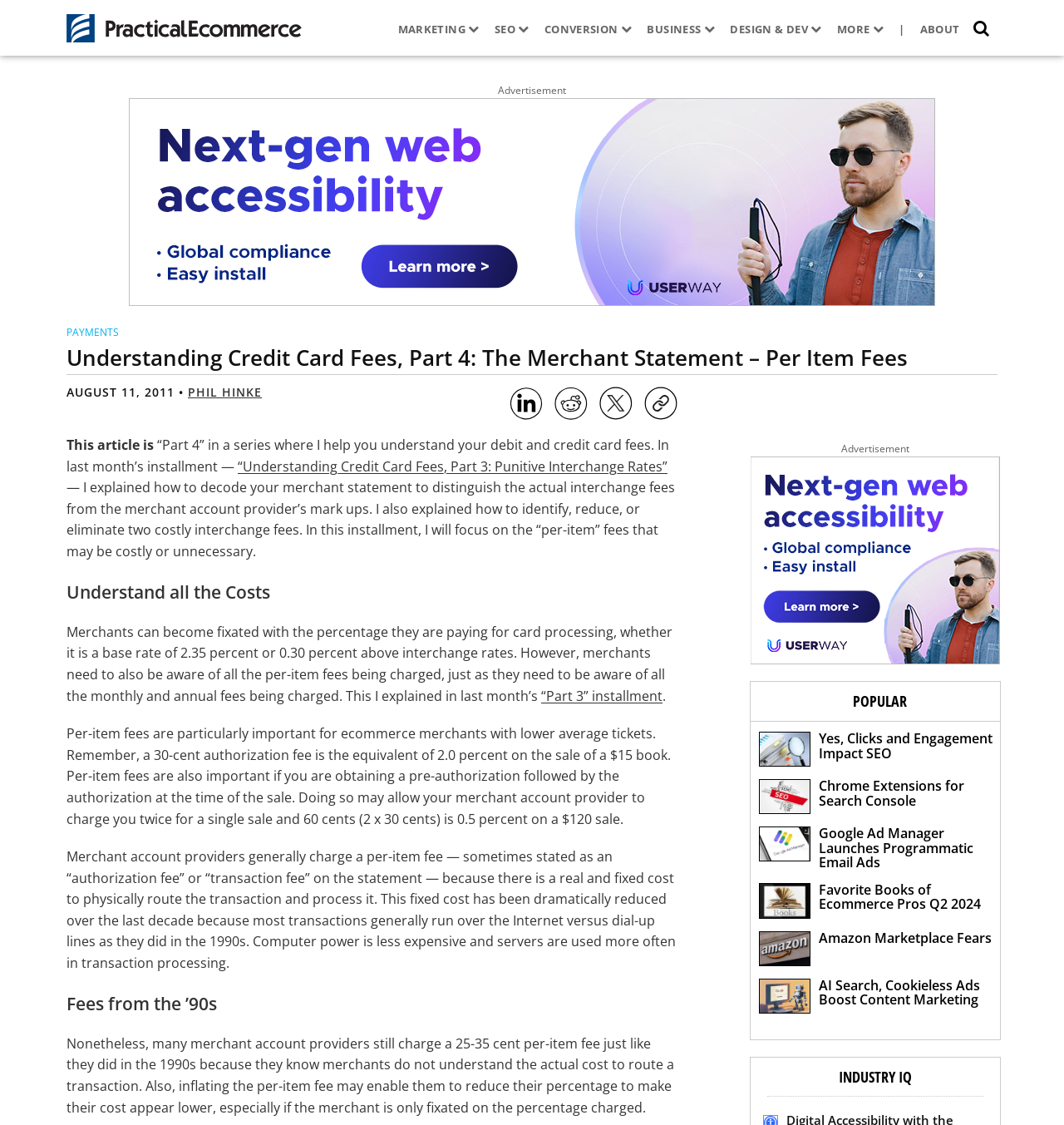Determine the bounding box coordinates of the clickable area required to perform the following instruction: "Click on the 'PAYMENTS' link". The coordinates should be represented as four float numbers between 0 and 1: [left, top, right, bottom].

[0.062, 0.289, 0.112, 0.302]